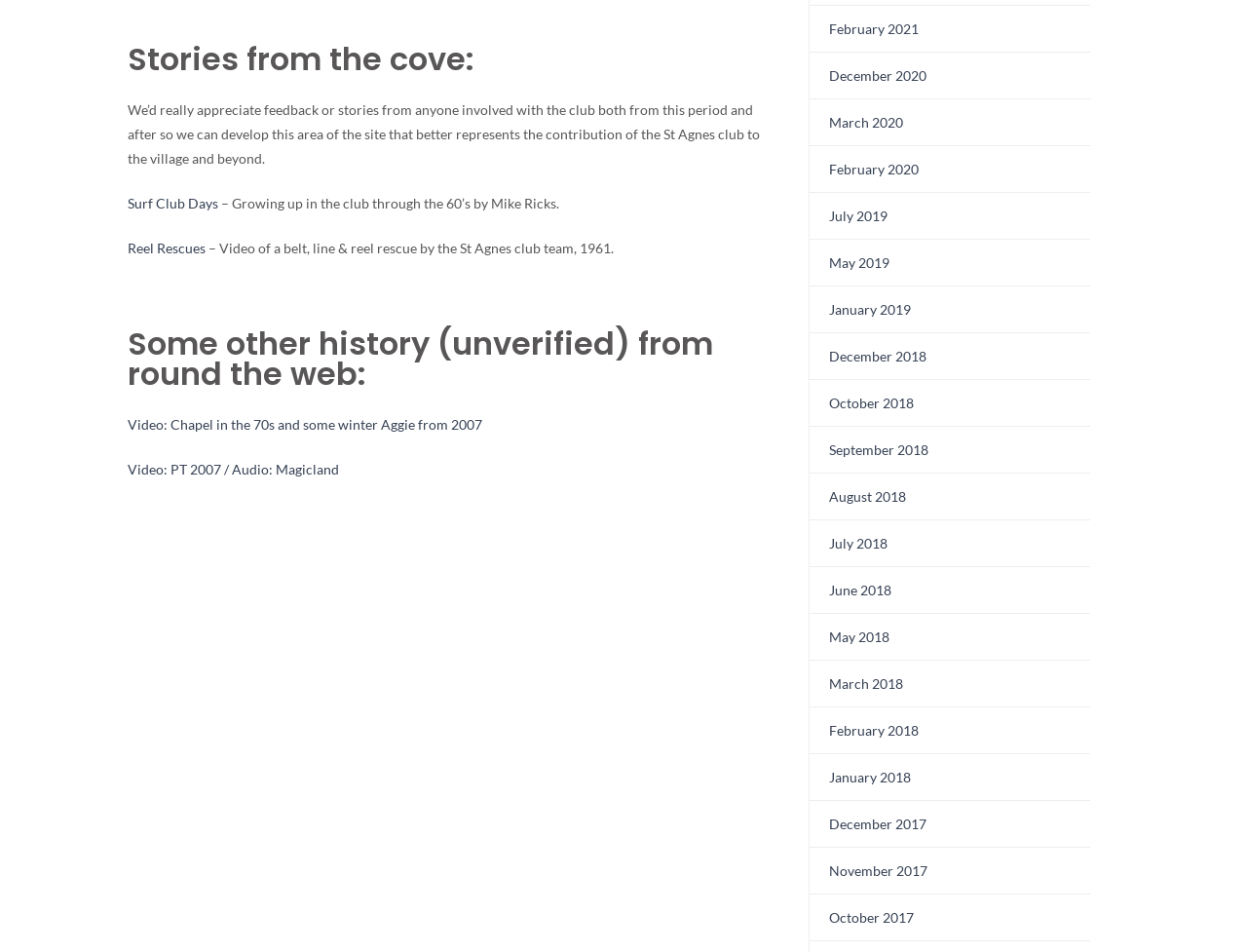Give a one-word or short phrase answer to the question: 
What is the website about?

Surf Club History